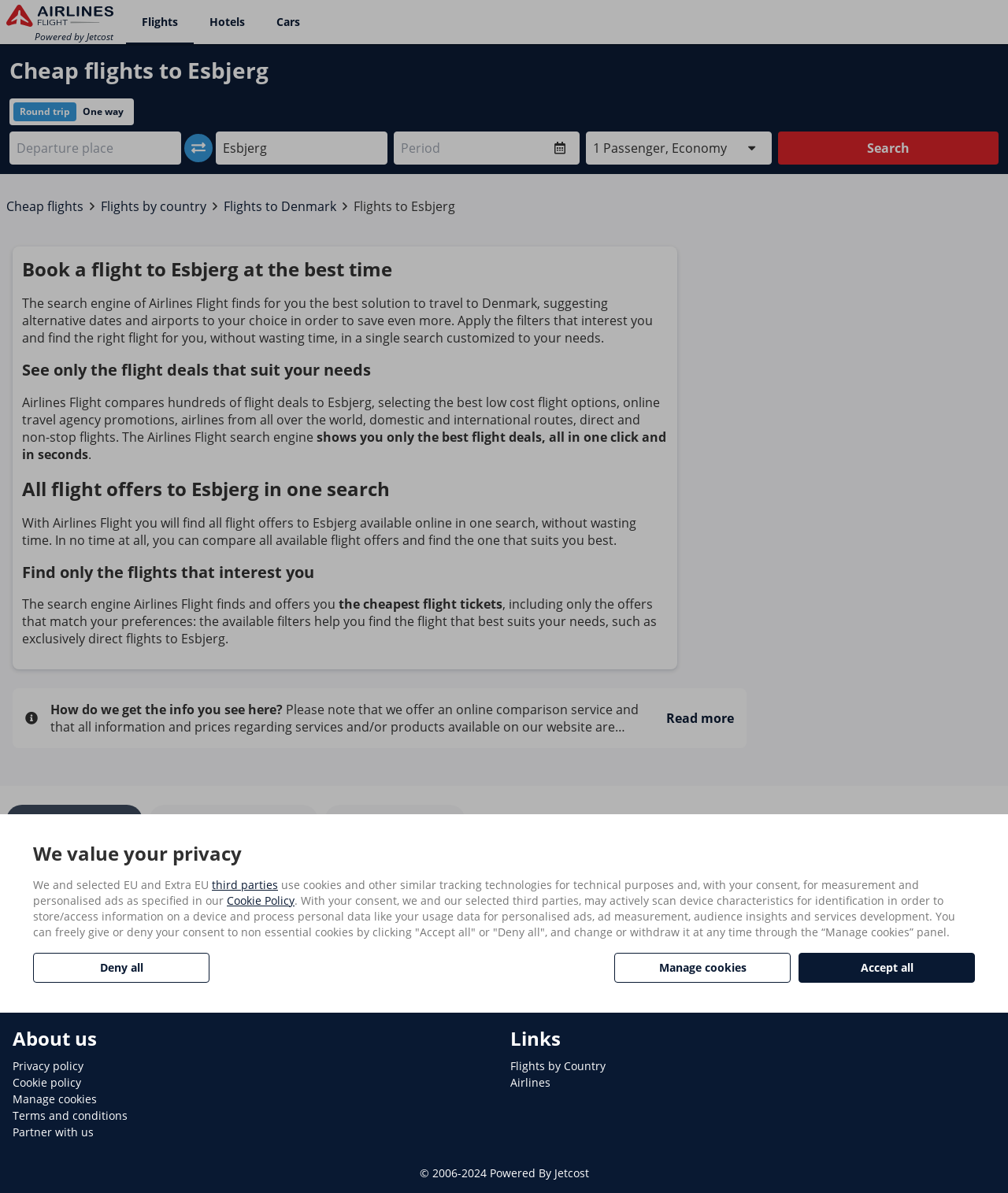Identify and extract the main heading of the webpage.

We value your privacy